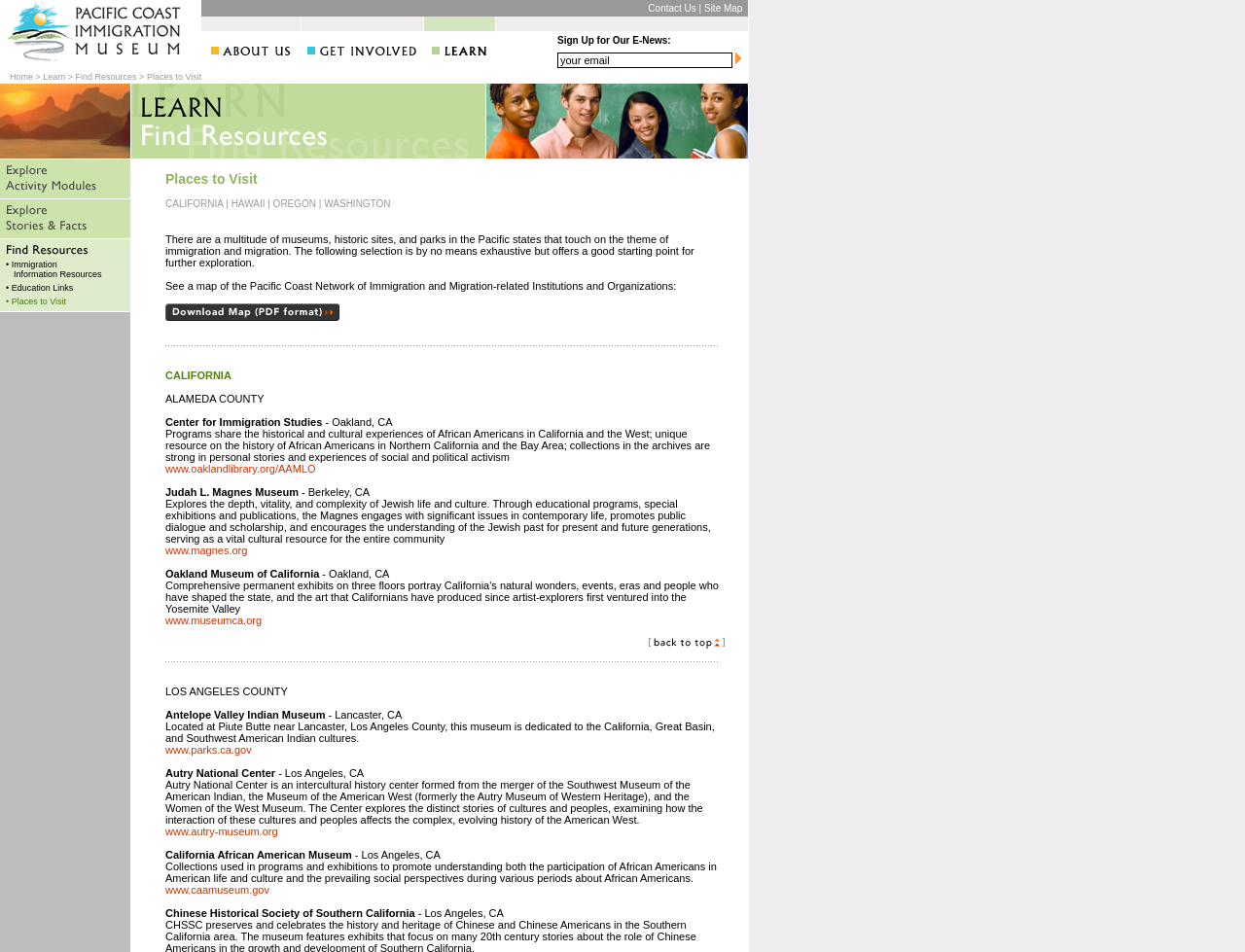Generate a thorough caption that explains the contents of the webpage.

The webpage is titled "Welcome to the Pacific Coast Immigration Museum" and has a logo at the top left corner. Below the logo, there is a navigation bar with links to "Contact Us" and "Site Map". 

The main content area is divided into two sections. The top section has a menu with four options: "ABOUT US", "GET INVOLVED", "LEARN", and a section to sign up for the museum's e-newsletter. The "ABOUT US", "GET INVOLVED", and "LEARN" options are presented as links with accompanying images.

The bottom section has a breadcrumb navigation bar showing the current page's location: "Home > Learn > Find Resources > Places to Visit". Below the breadcrumb navigation, there are four rectangular blocks with links to "Explore Activity Modules", "Explore Stories and Facts", "Find Resources", and "Immigration Information Resources". Each block has an accompanying image.